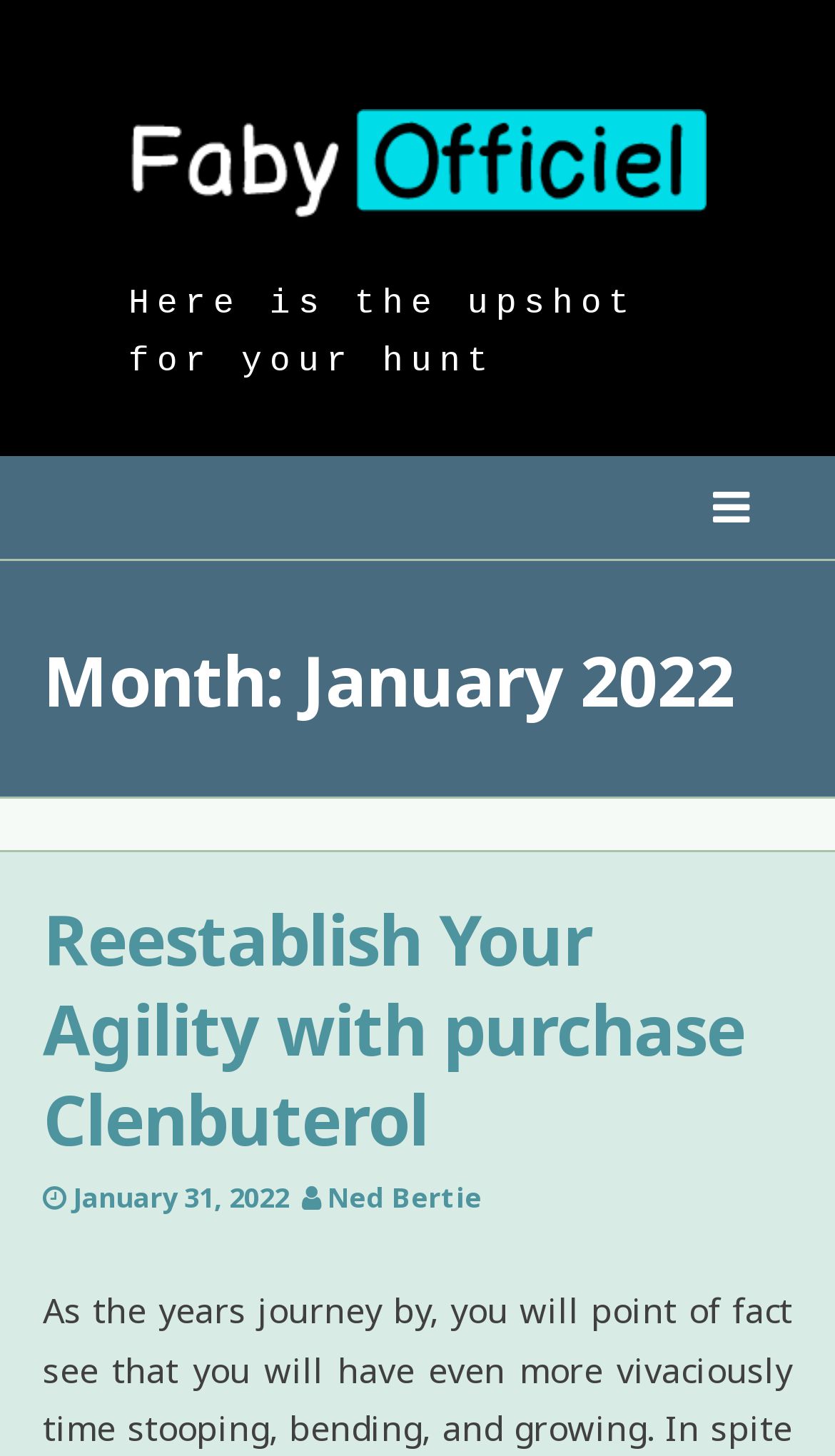Based on the image, please respond to the question with as much detail as possible:
What is the month mentioned in the webpage?

I found the answer by looking at the heading element with the text 'Month: January 2022' which is located at the coordinates [0.051, 0.447, 0.949, 0.487]. This heading is a child element of the HeaderAsNonLandmark element.